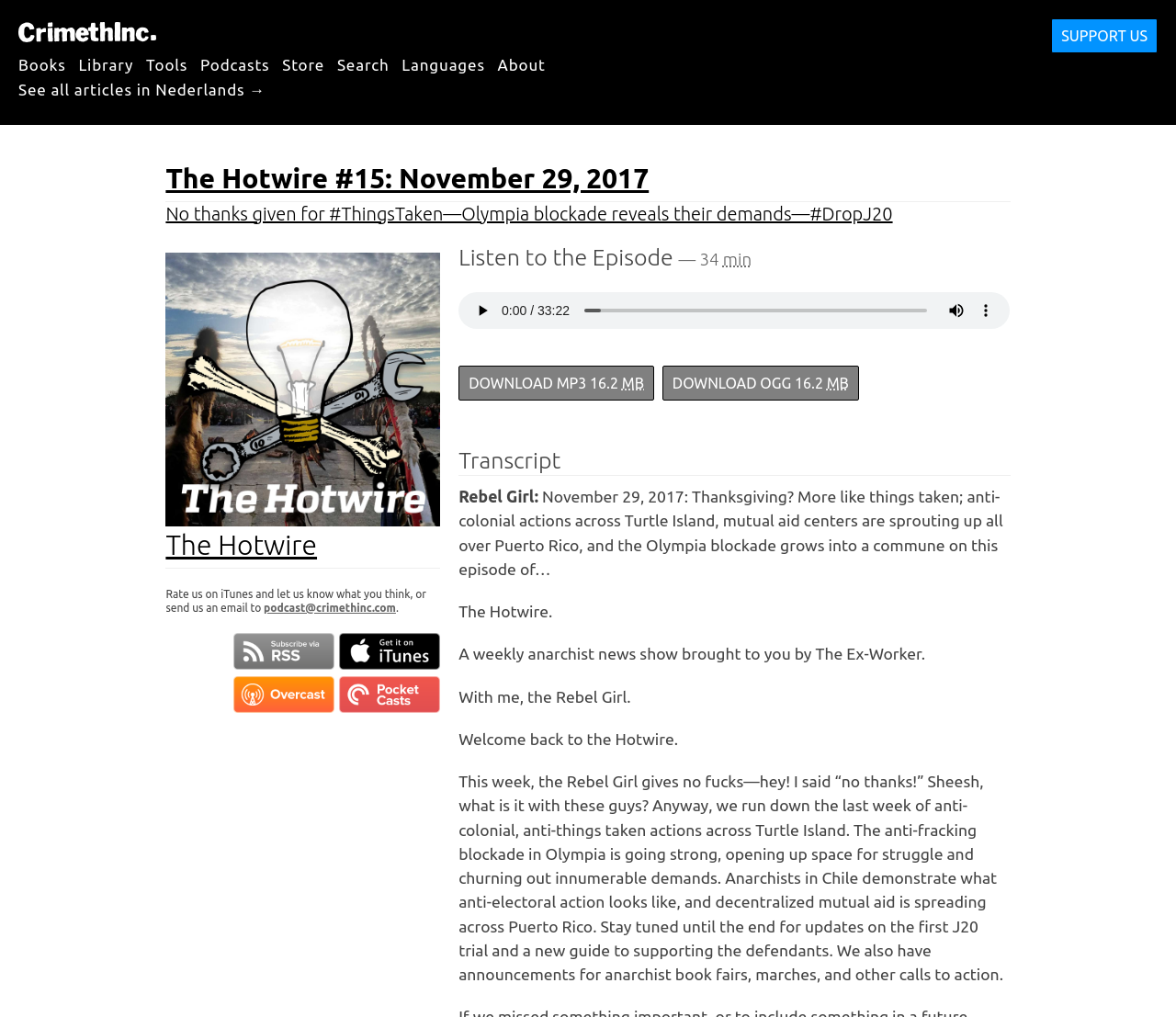Please determine the bounding box coordinates, formatted as (top-left x, top-left y, bottom-right x, bottom-right y), with all values as floating point numbers between 0 and 1. Identify the bounding box of the region described as: Download OGG 16.2 MB

[0.563, 0.359, 0.73, 0.394]